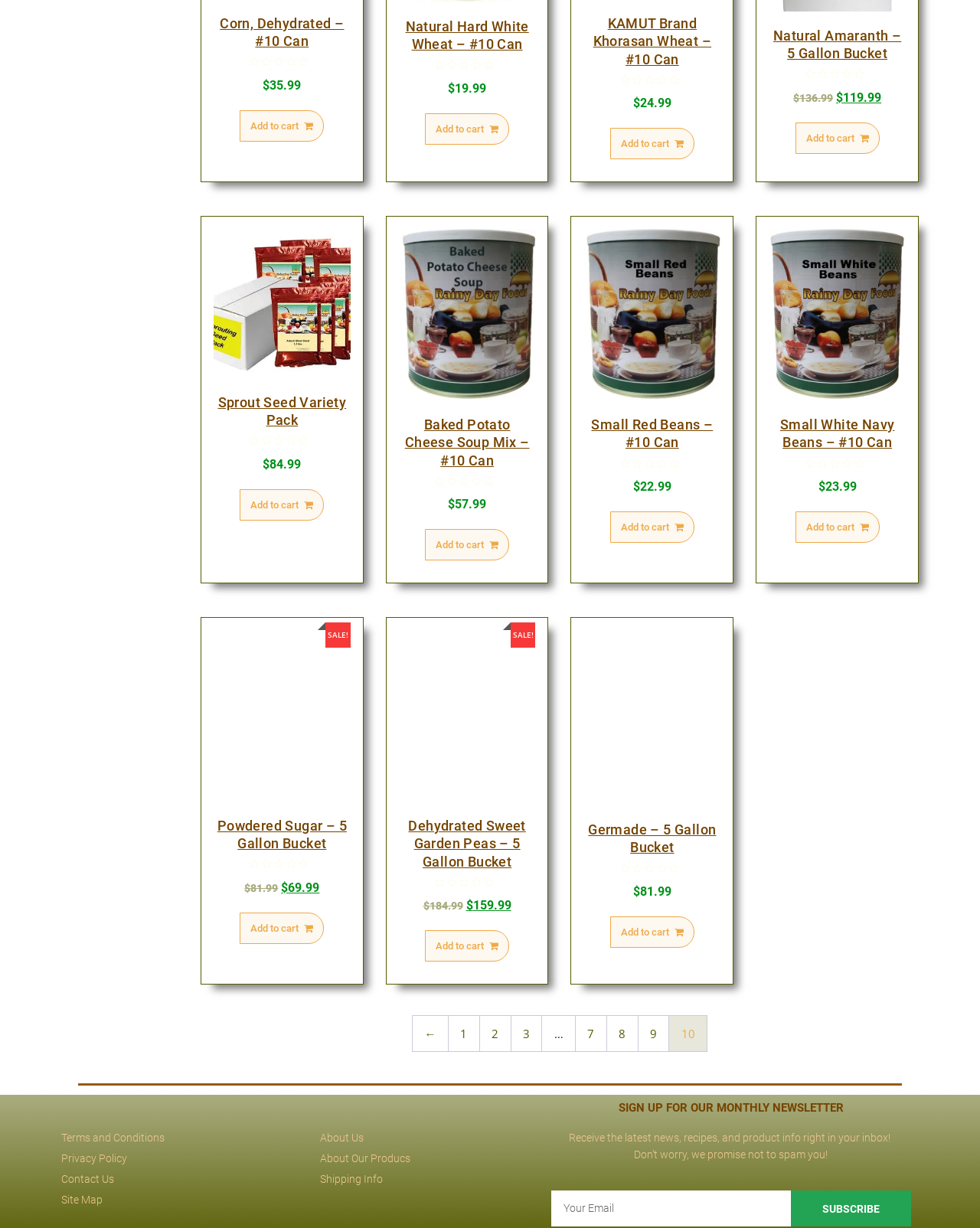What is the purpose of the textbox at the bottom of the page?
Deliver a detailed and extensive answer to the question.

The textbox at the bottom of the page is labeled 'Email' and is accompanied by a 'SUBSCRIBE' button. This suggests that the purpose of the textbox is to allow users to subscribe to a newsletter or email list.